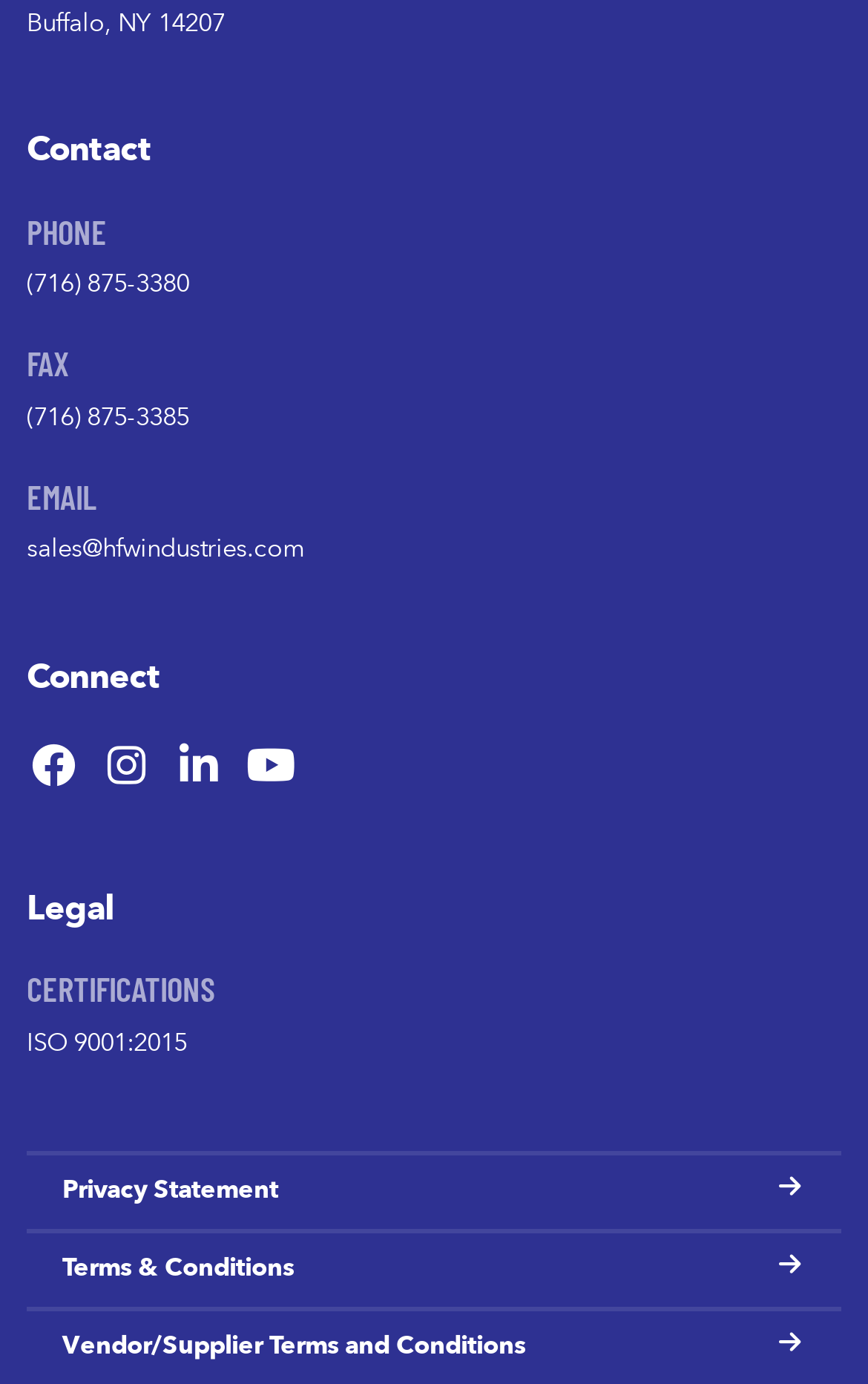Provide the bounding box coordinates of the UI element that matches the description: "aria-label="Facebook"".

[0.031, 0.533, 0.094, 0.576]